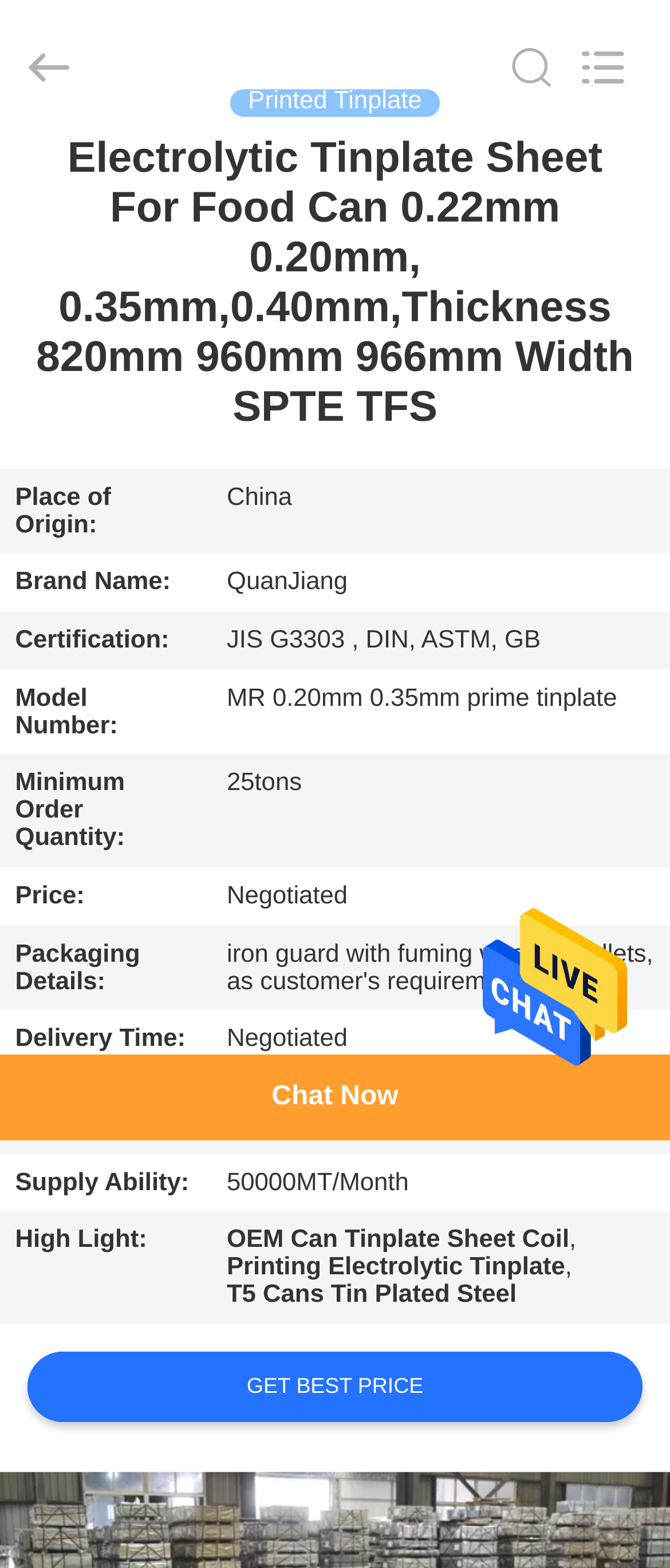Please find the bounding box for the UI element described by: "name="search" placeholder="Search what you want"".

[0.0, 0.0, 0.88, 0.085]